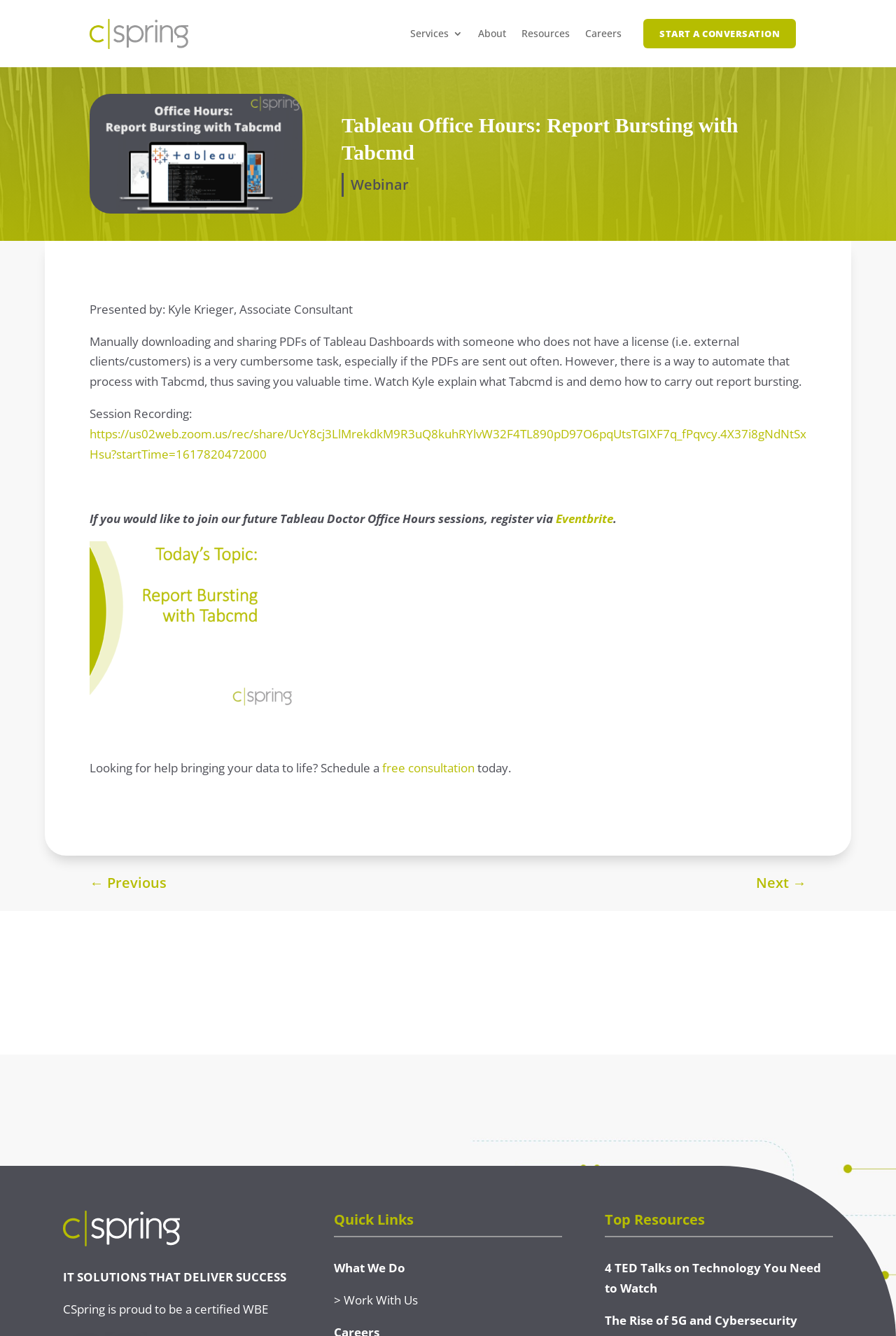What is the purpose of Tabcmd?
Answer the question with as much detail as you can, using the image as a reference.

I found the answer by reading the text 'Manually downloading and sharing PDFs of Tableau Dashboards with someone who does not have a license (i.e. external clients/customers) is a very cumbersome task, especially if the PDFs are sent out often. However, there is a way to automate that process with Tabcmd, thus saving you valuable time.' which indicates that the purpose of Tabcmd is to automate report bursting.